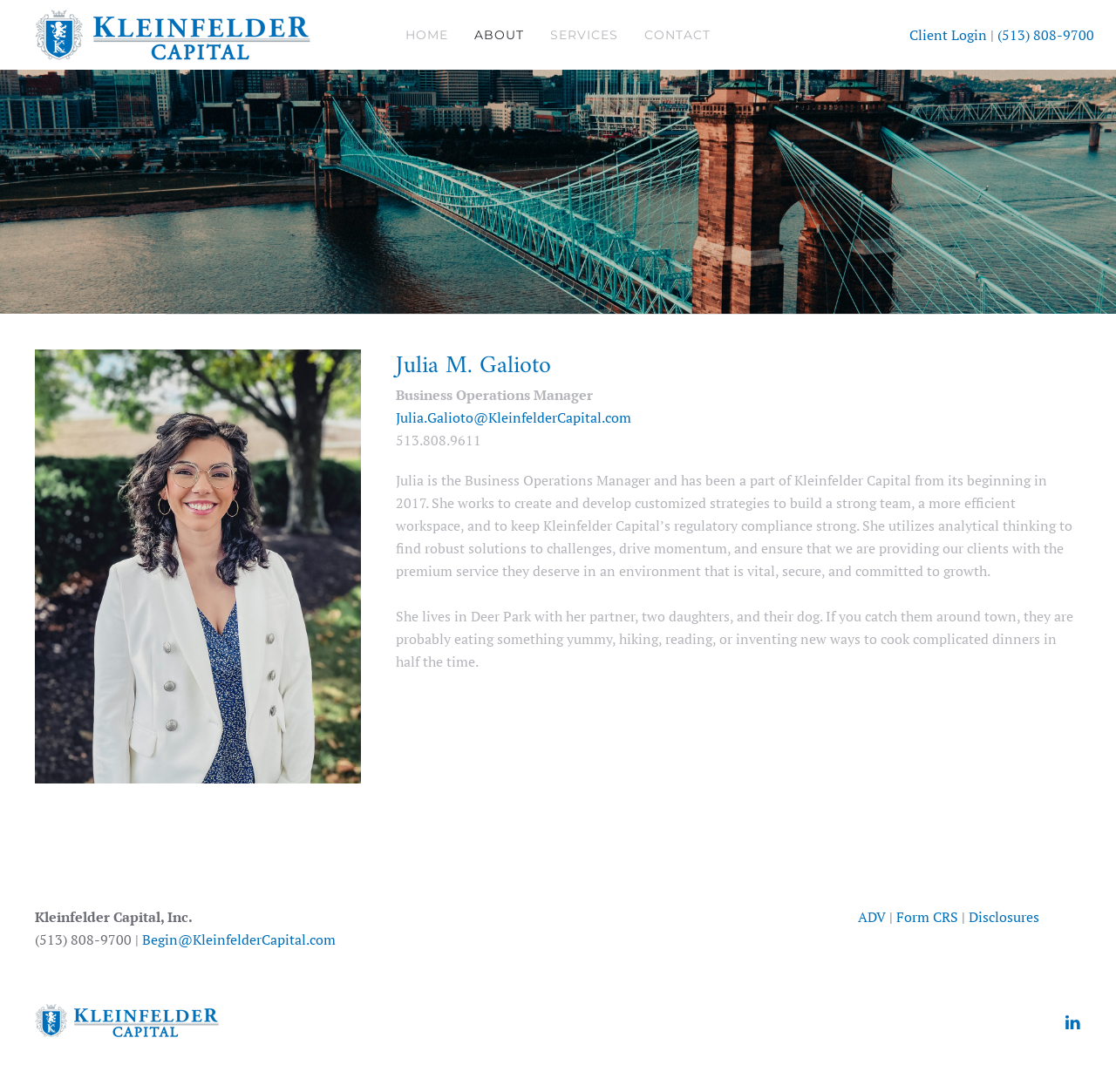Locate the bounding box coordinates of the region to be clicked to comply with the following instruction: "Click on the 'Begin' link". The coordinates must be four float numbers between 0 and 1, in the form [left, top, right, bottom].

[0.127, 0.852, 0.301, 0.869]